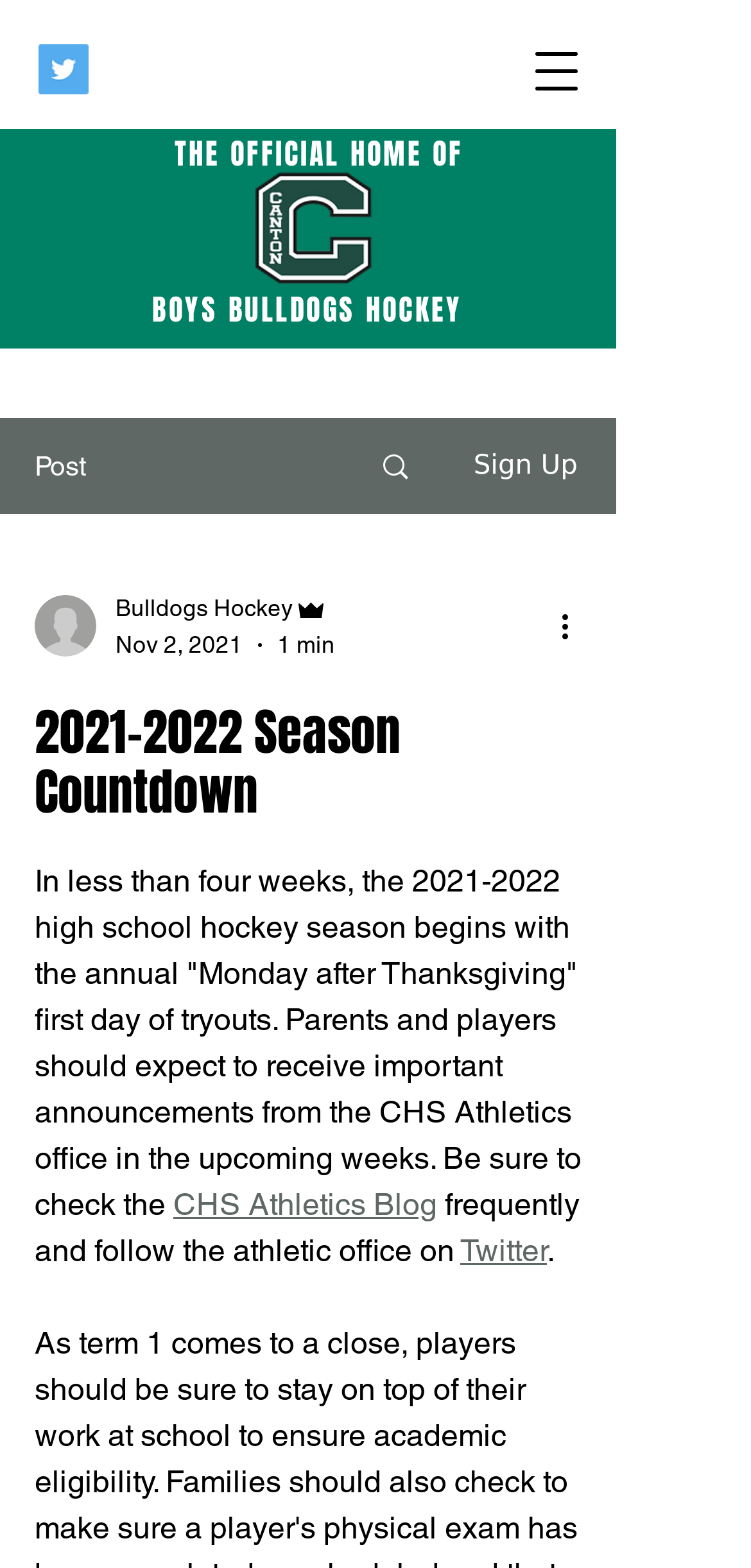What is the logo of the high school?
Look at the image and answer the question with a single word or phrase.

CHS Logo No Background.png